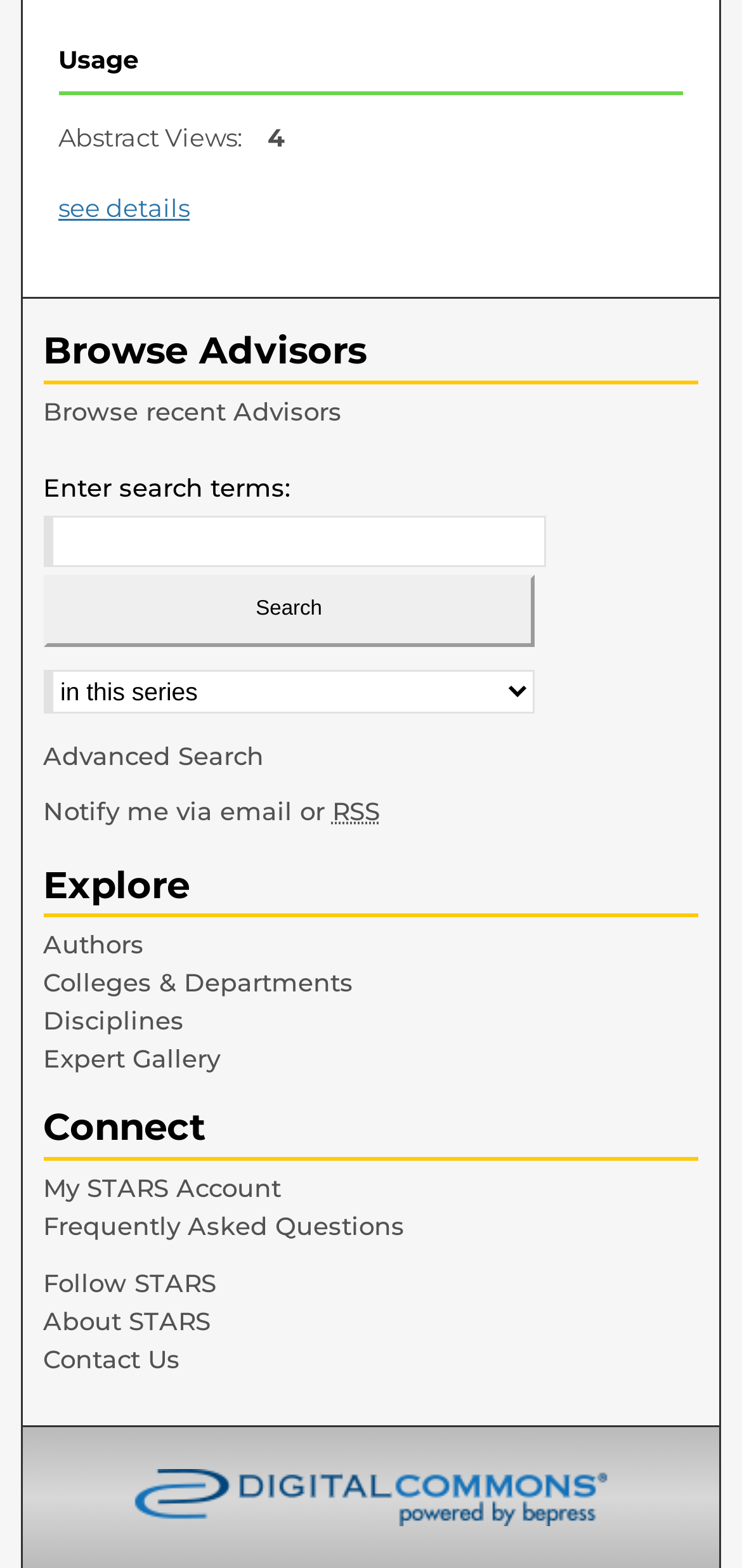Determine the bounding box coordinates of the clickable element to achieve the following action: 'Search for advisors'. Provide the coordinates as four float values between 0 and 1, formatted as [left, top, right, bottom].

[0.058, 0.328, 0.736, 0.361]